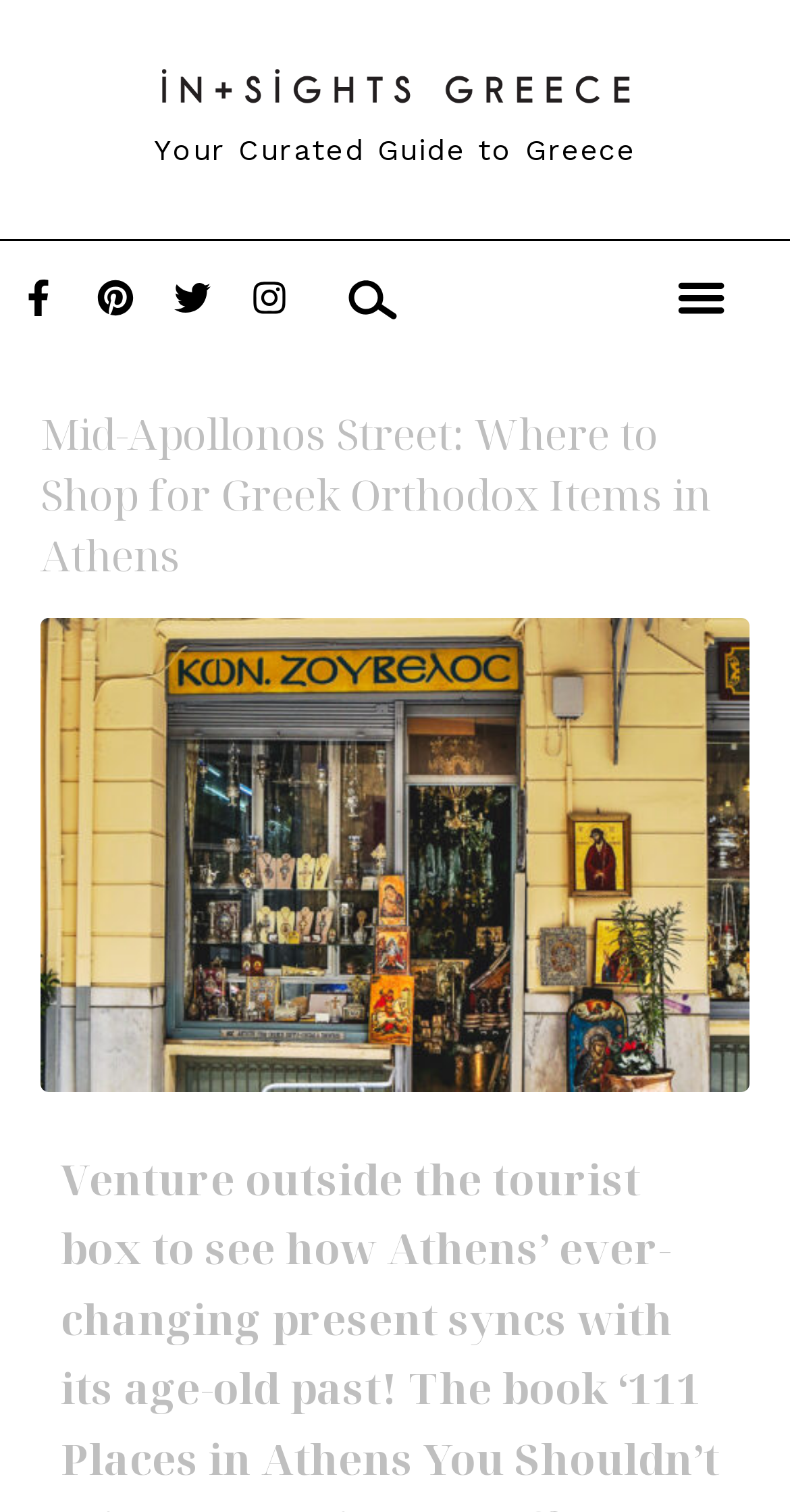Identify the bounding box of the UI component described as: "Instagram".

[0.318, 0.185, 0.364, 0.209]